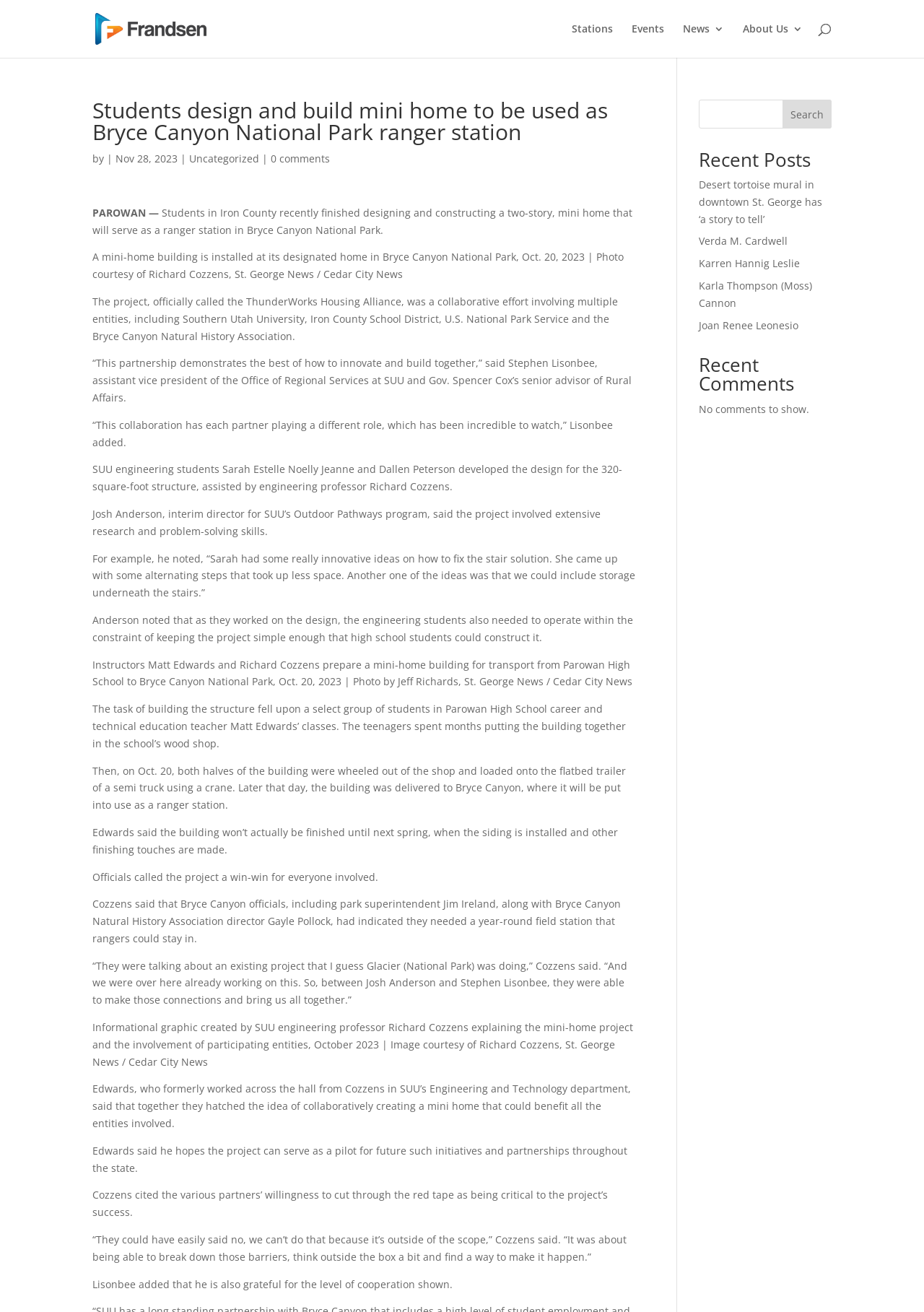Determine the bounding box coordinates of the region I should click to achieve the following instruction: "Read the article about students designing a mini home". Ensure the bounding box coordinates are four float numbers between 0 and 1, i.e., [left, top, right, bottom].

[0.1, 0.157, 0.684, 0.18]